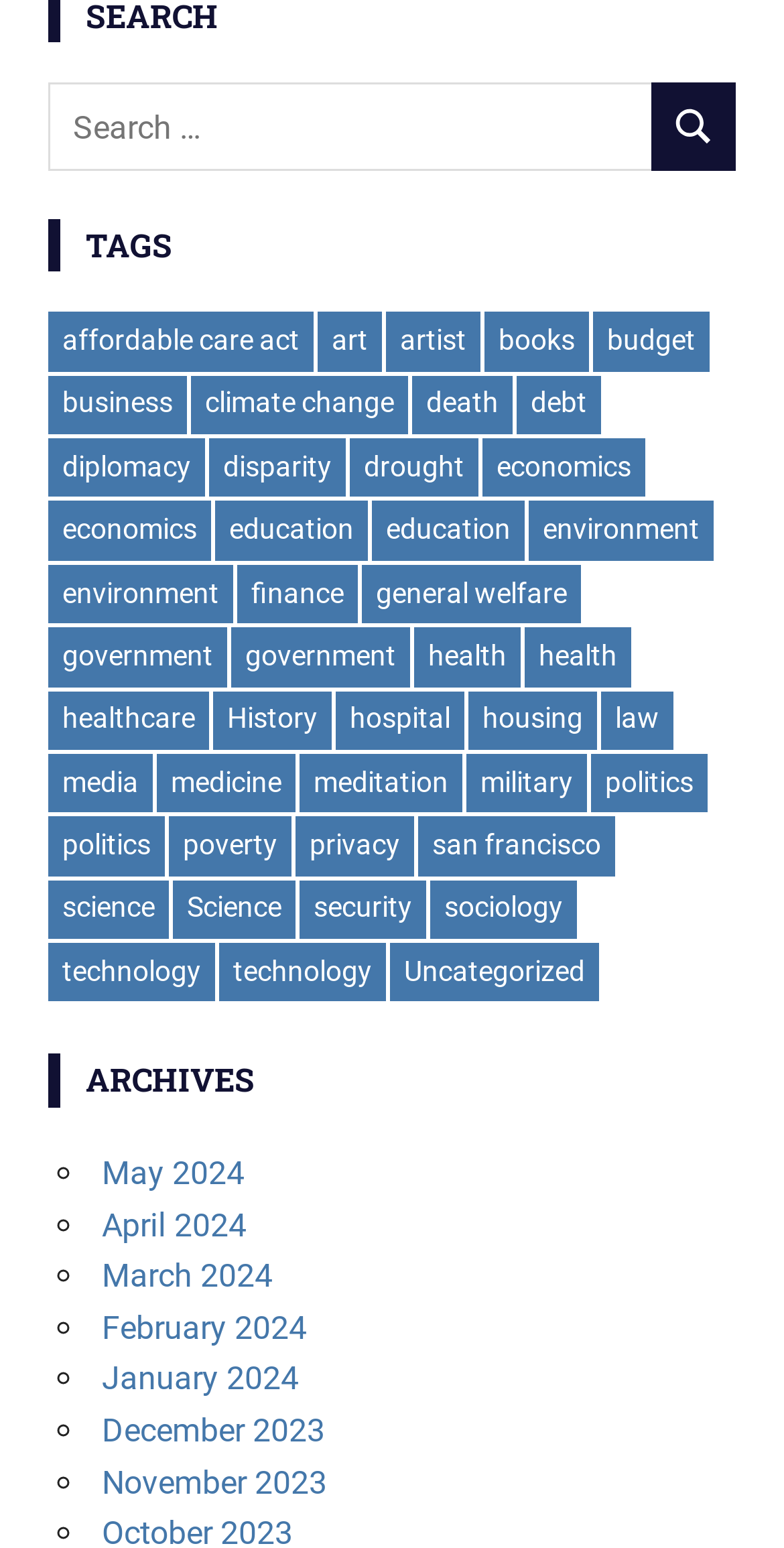Show me the bounding box coordinates of the clickable region to achieve the task as per the instruction: "View articles about affordable care act".

[0.062, 0.202, 0.4, 0.24]